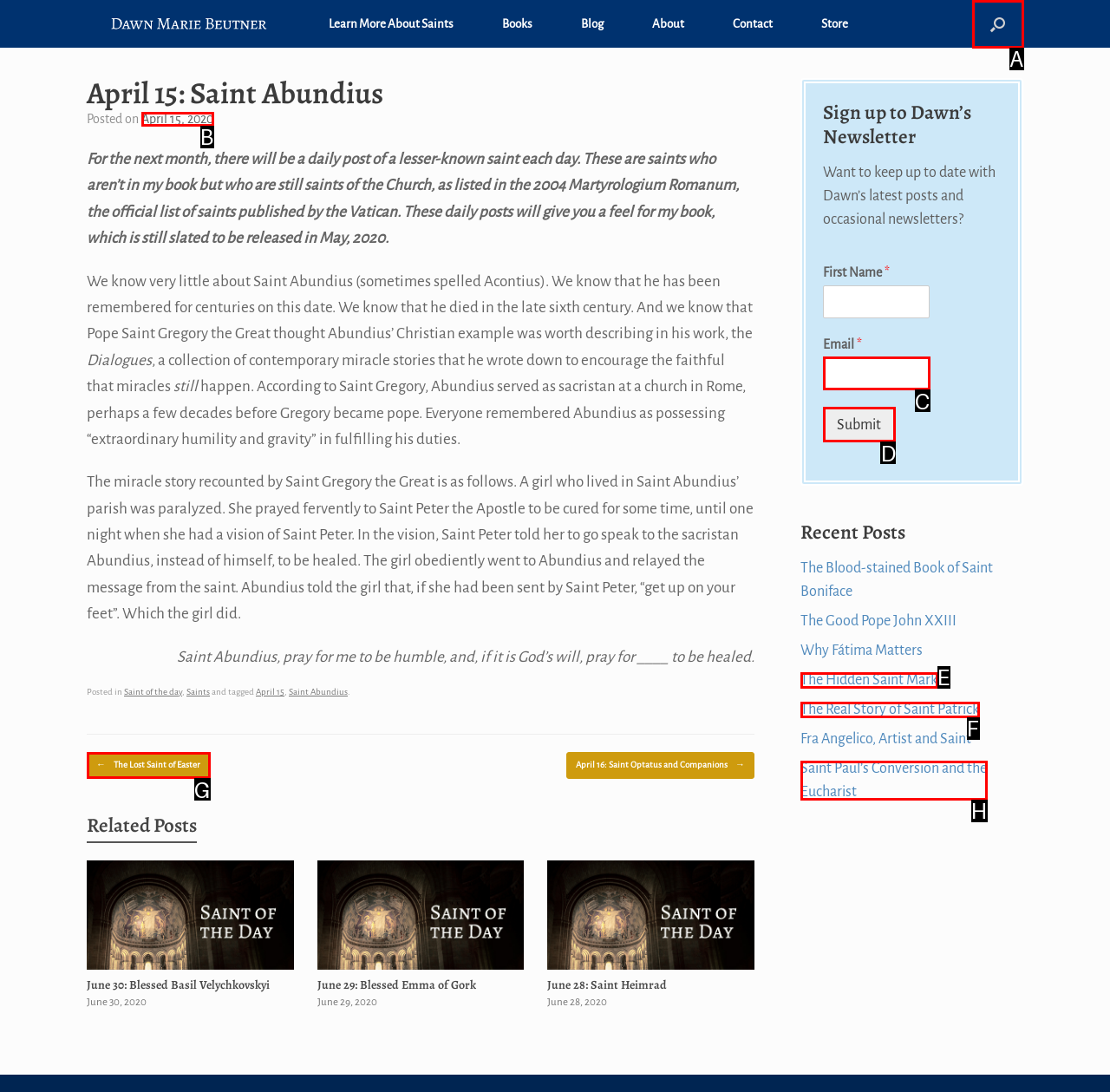Tell me the letter of the correct UI element to click for this instruction: Submit the newsletter form. Answer with the letter only.

D